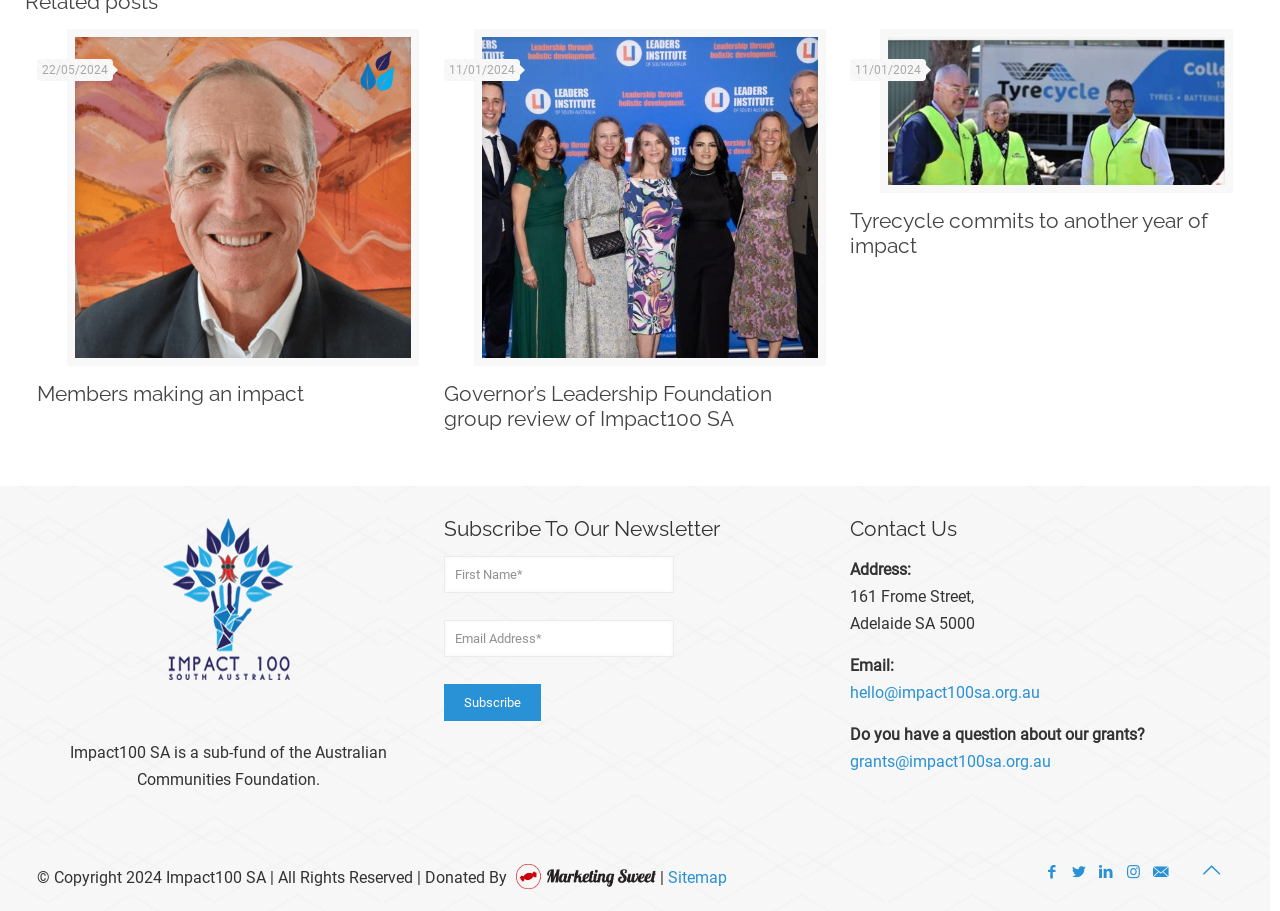Answer the question below using just one word or a short phrase: 
What is the address of Impact100 SA?

161 Frome Street, Adelaide SA 5000